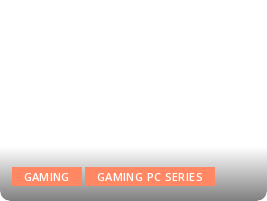Analyze the image and describe all the key elements you observe.

The image features two prominent buttons labeled "GAMING" and "GAMING PC SERIES," both designed for user interaction within a digital or online platform. The buttons are styled with a vibrant orange background, making them eye-catching against the overall light theme of the interface. Positioned at the bottom of the image, they serve as links to related content, likely aimed at gaming enthusiasts looking for information on gaming topics or specific gaming PC models. Their placement suggests they are part of a navigation system to enhance user experience in exploring gaming-related articles or products. The visual design emphasizes clarity and accessibility, inviting users to engage further with the gaming content available on the platform.